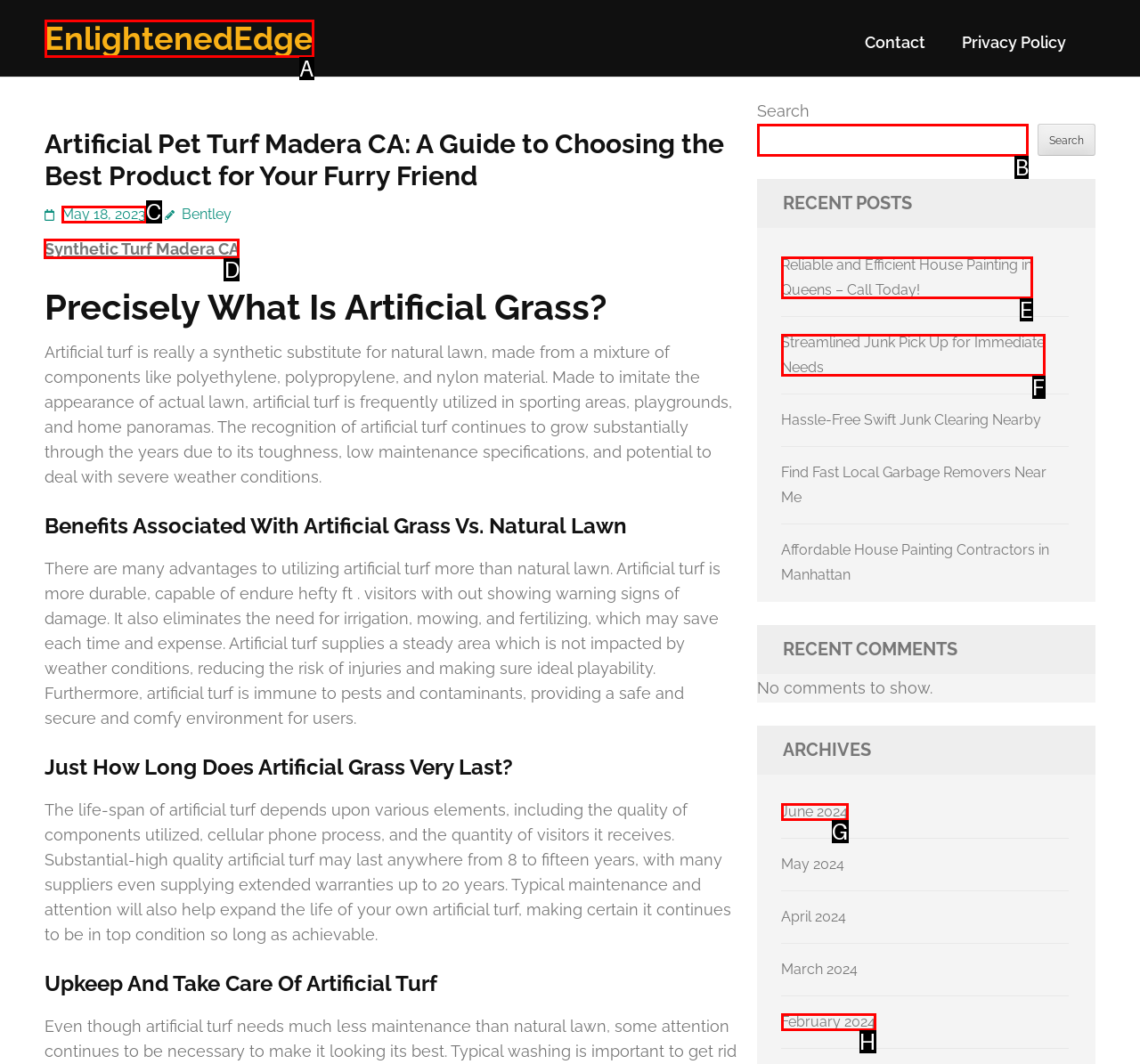Determine which HTML element should be clicked for this task: View the 'Synthetic Turf Madera CA' page
Provide the option's letter from the available choices.

D